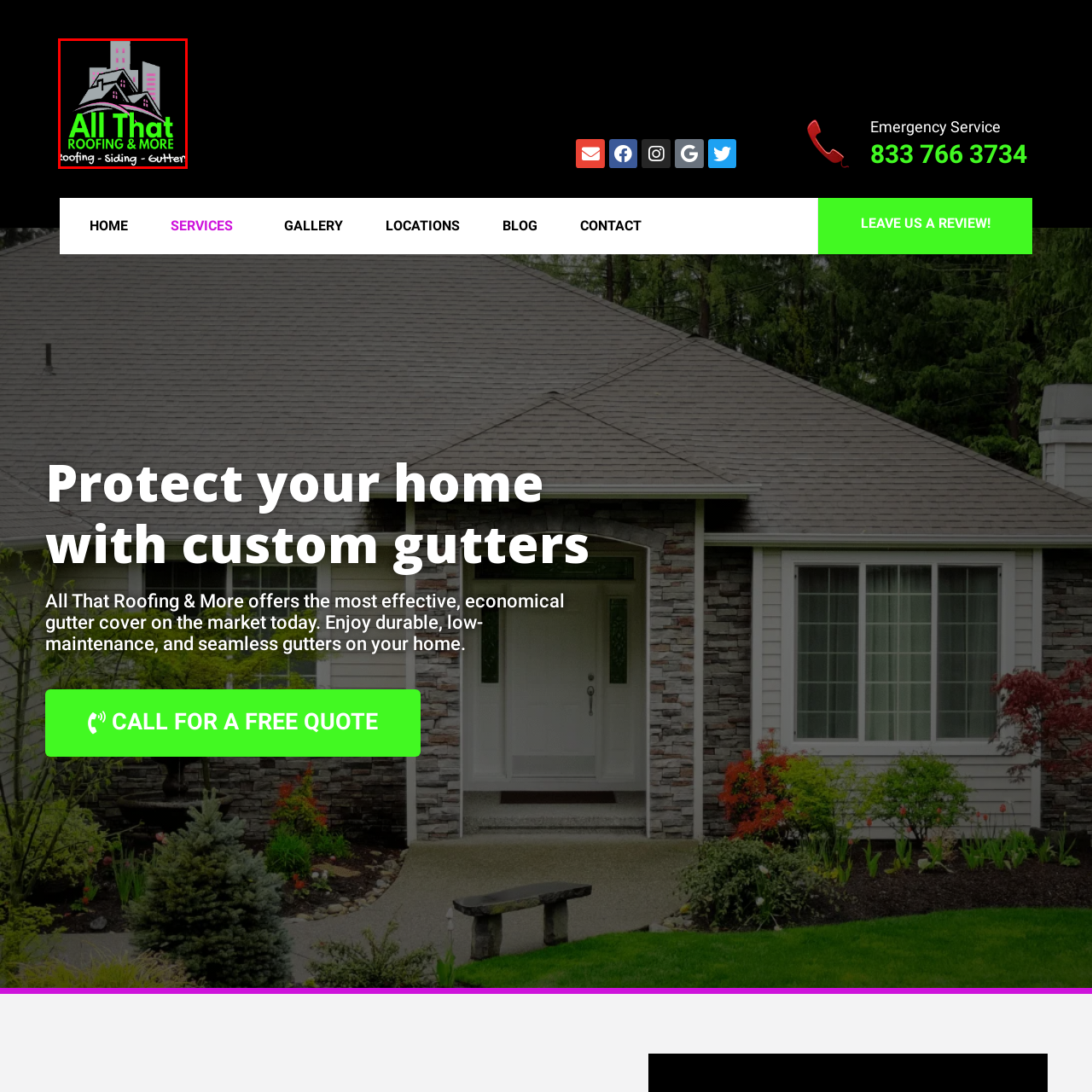What is the background of the logo?  
Concentrate on the image marked with the red box and respond with a detailed answer that is fully based on the content of the image.

The logo of 'All That Roofing & More' is set against a backdrop of abstract city buildings, which provides a subtle yet effective contrast to the vibrant colors of the logo.